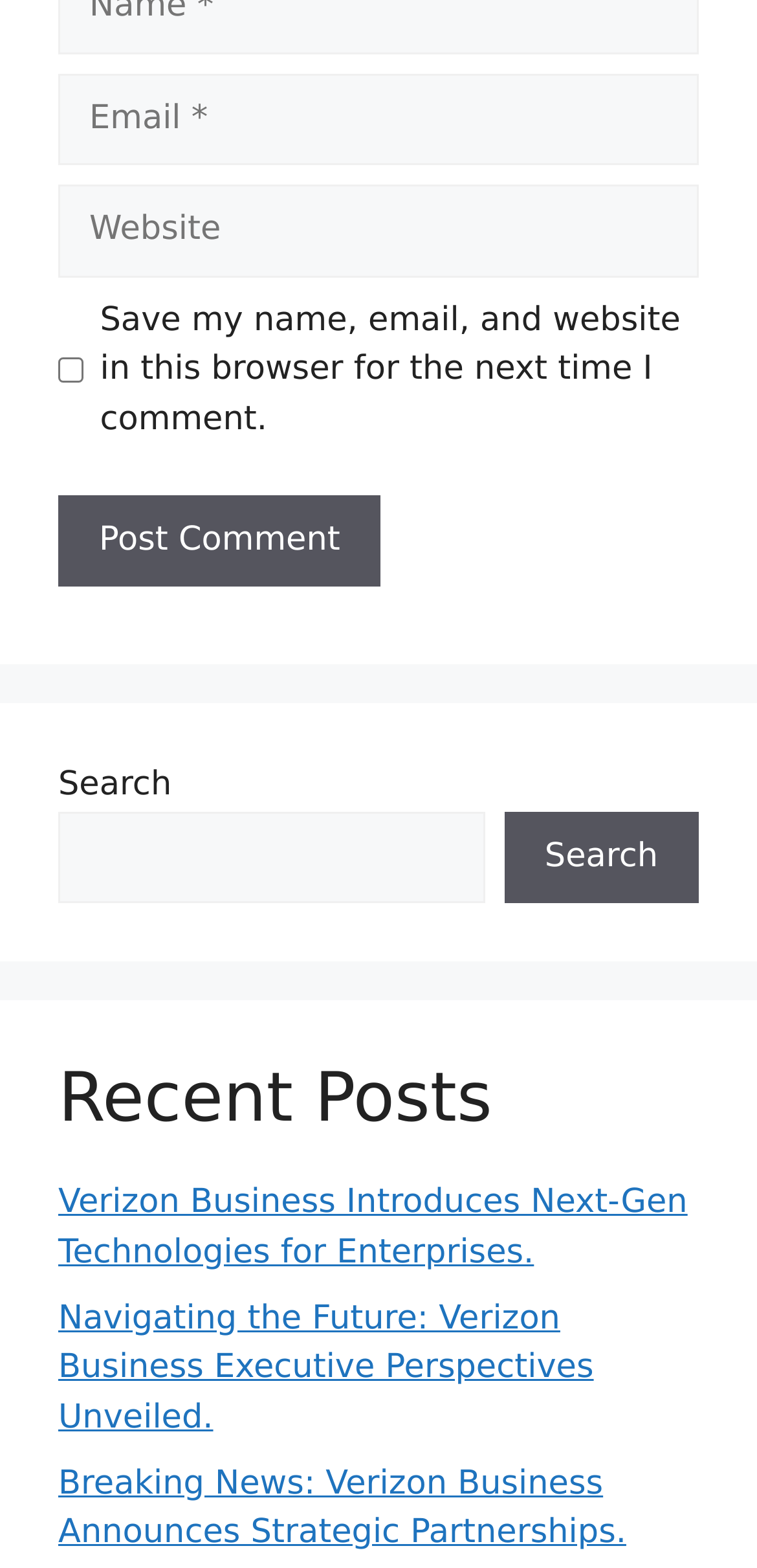Determine the bounding box coordinates of the element's region needed to click to follow the instruction: "Enter email". Provide these coordinates as four float numbers between 0 and 1, formatted as [left, top, right, bottom].

[0.077, 0.047, 0.923, 0.105]